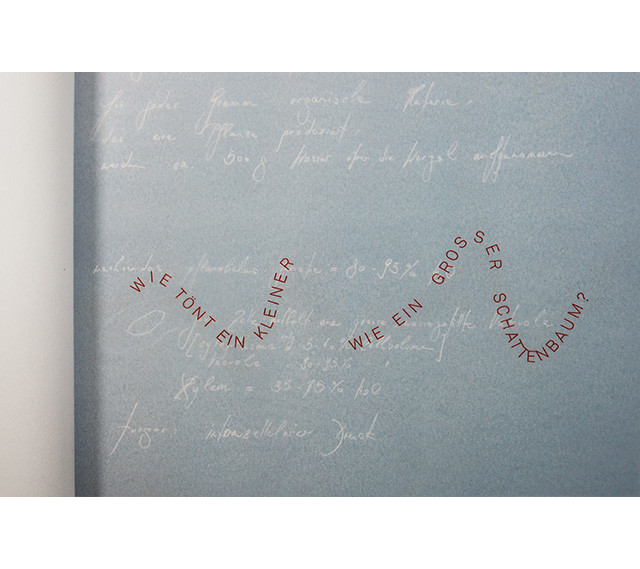What language are the phrases written in?
Answer the question with a single word or phrase by looking at the picture.

German